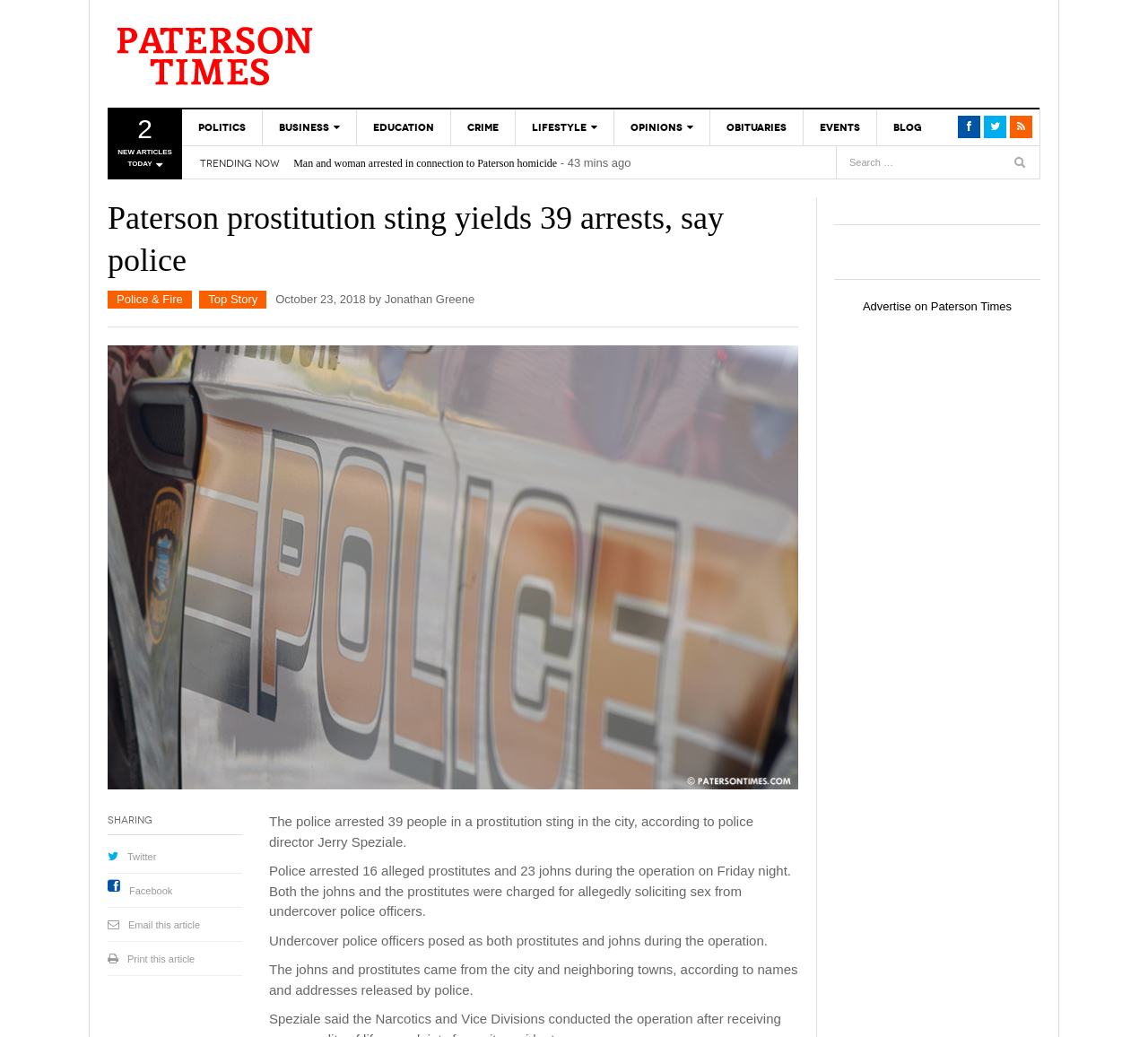From the screenshot, find the bounding box of the UI element matching this description: "18-year-old injured in Paterson shooting". Supply the bounding box coordinates in the form [left, top, right, bottom], each a float between 0 and 1.

[0.256, 0.238, 0.407, 0.25]